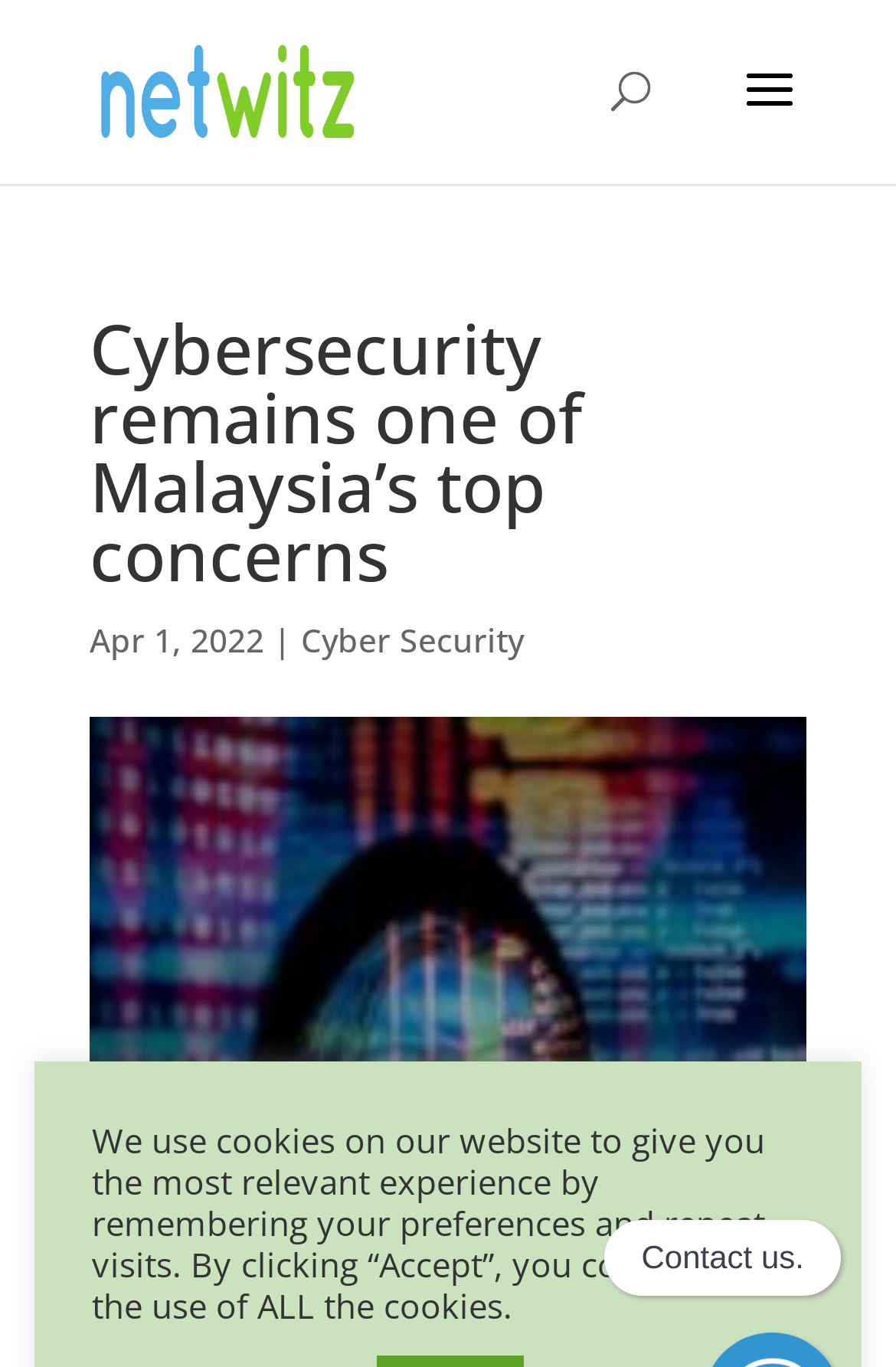Please provide a comprehensive response to the question based on the details in the image: What is the company name mentioned on the webpage?

The company name 'Netwitz Sdn Bhd' is mentioned on the webpage, which could be the owner or publisher of the content.